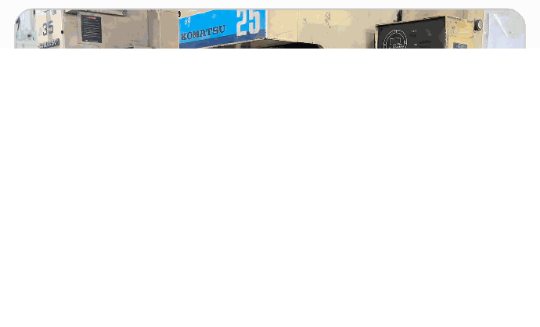Summarize the image with a detailed description that highlights all prominent details.

The image captures a close-up view of construction machinery, specifically a Komatsu vehicle, showcasing its weathered exterior and control panel. Prominently displayed is a blue number "25," which likely serves as an identification or model number. The machinery appears to have seen significant use, indicated by its worn surfaces and various labels affixed around the panel. This setting likely reflects a working environment in the construction or heavy machinery industry, where robust equipment is essential for operations. The background hints at additional machinery or equipment, emphasizing the industrial theme. Overall, the image conveys the ruggedness and functionality critical to the auxiliary construction materials sector.